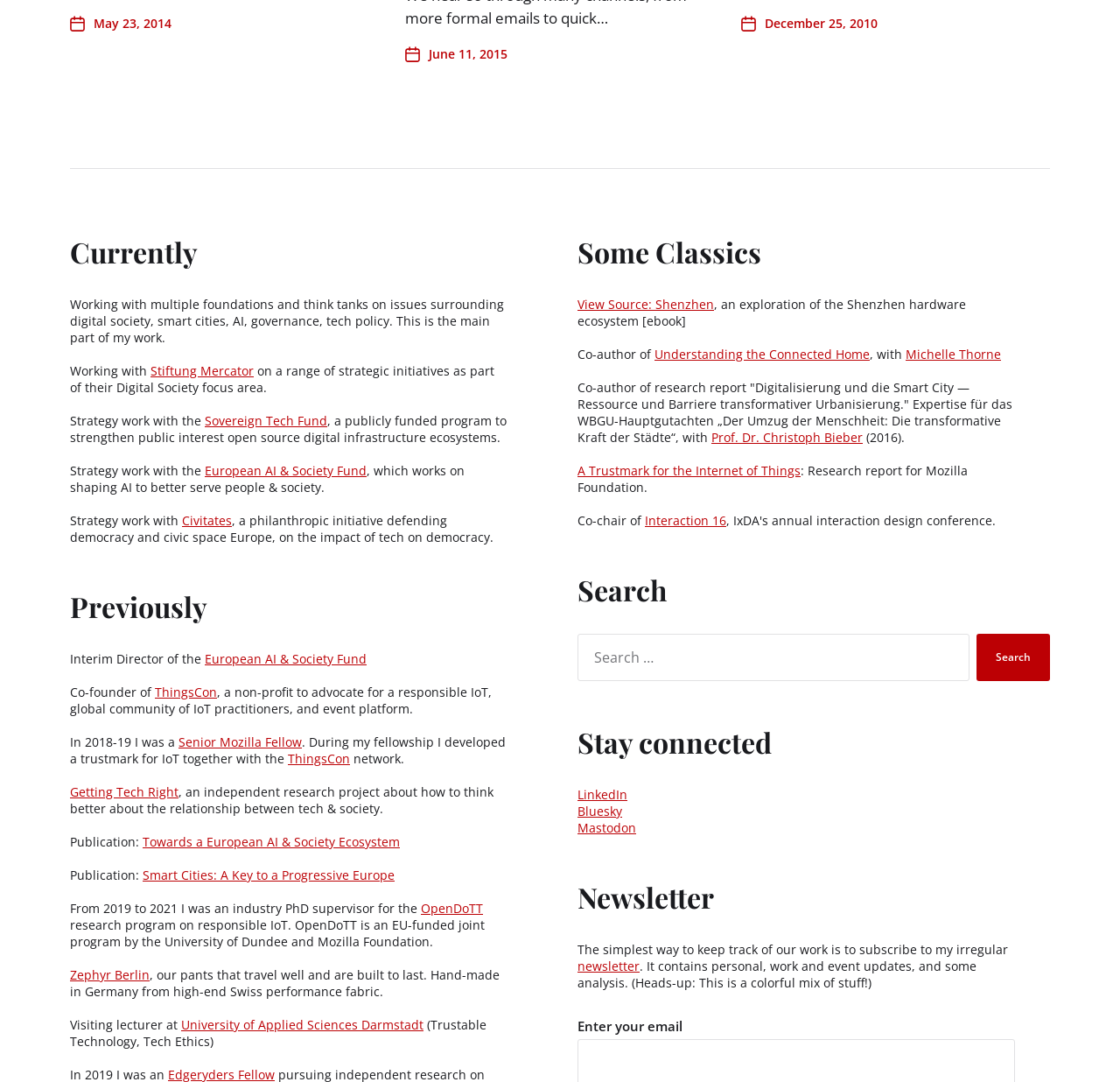What is the name of the research project about how to think better about the relationship between tech and society?
Answer the question using a single word or phrase, according to the image.

Getting Tech Right